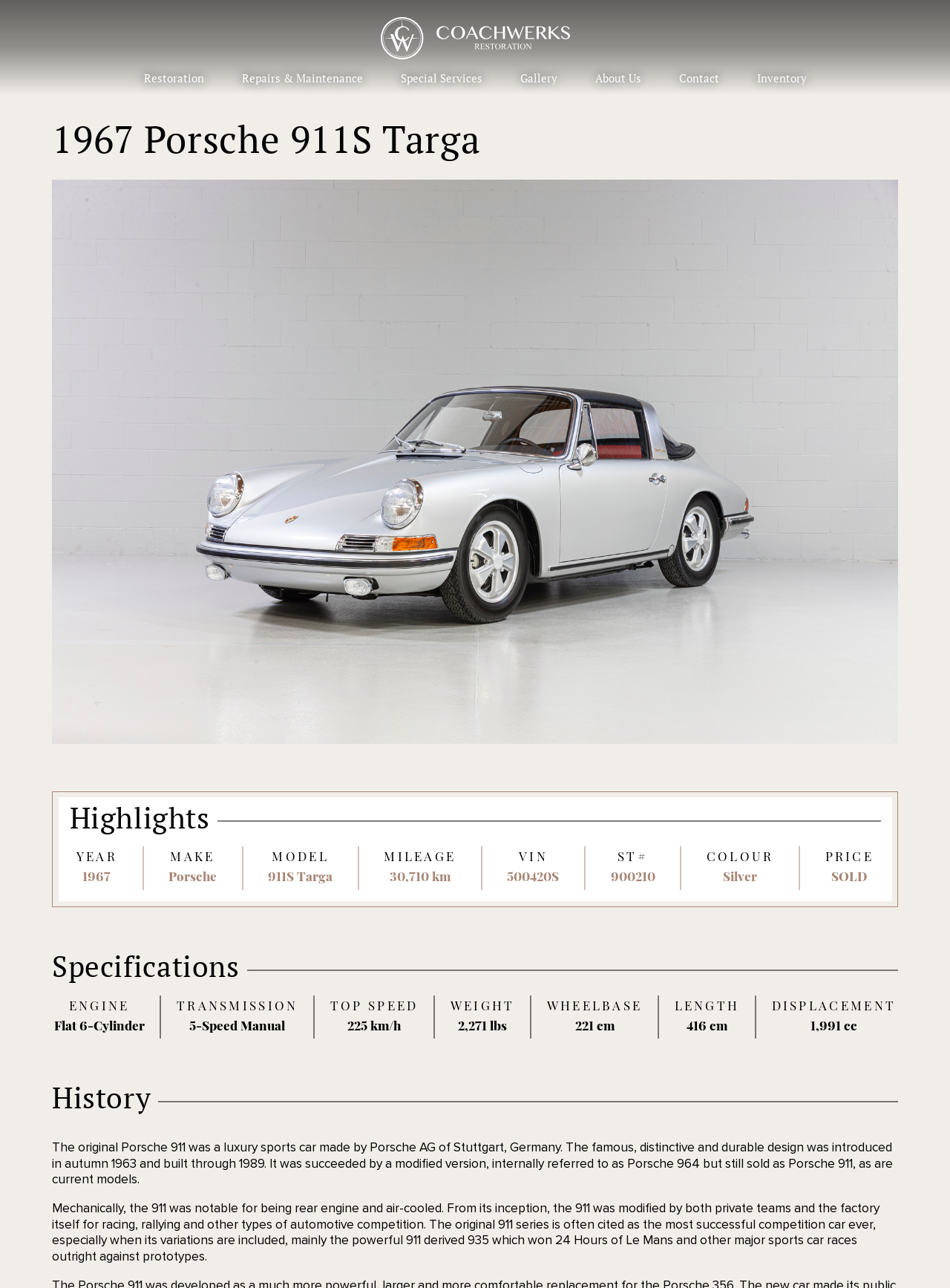What type of engine does the car have?
Look at the image and construct a detailed response to the question.

I found the answer by looking at the 'ENGINE' label and its corresponding value 'Flat 6-Cylinder' in the specifications section of the webpage.